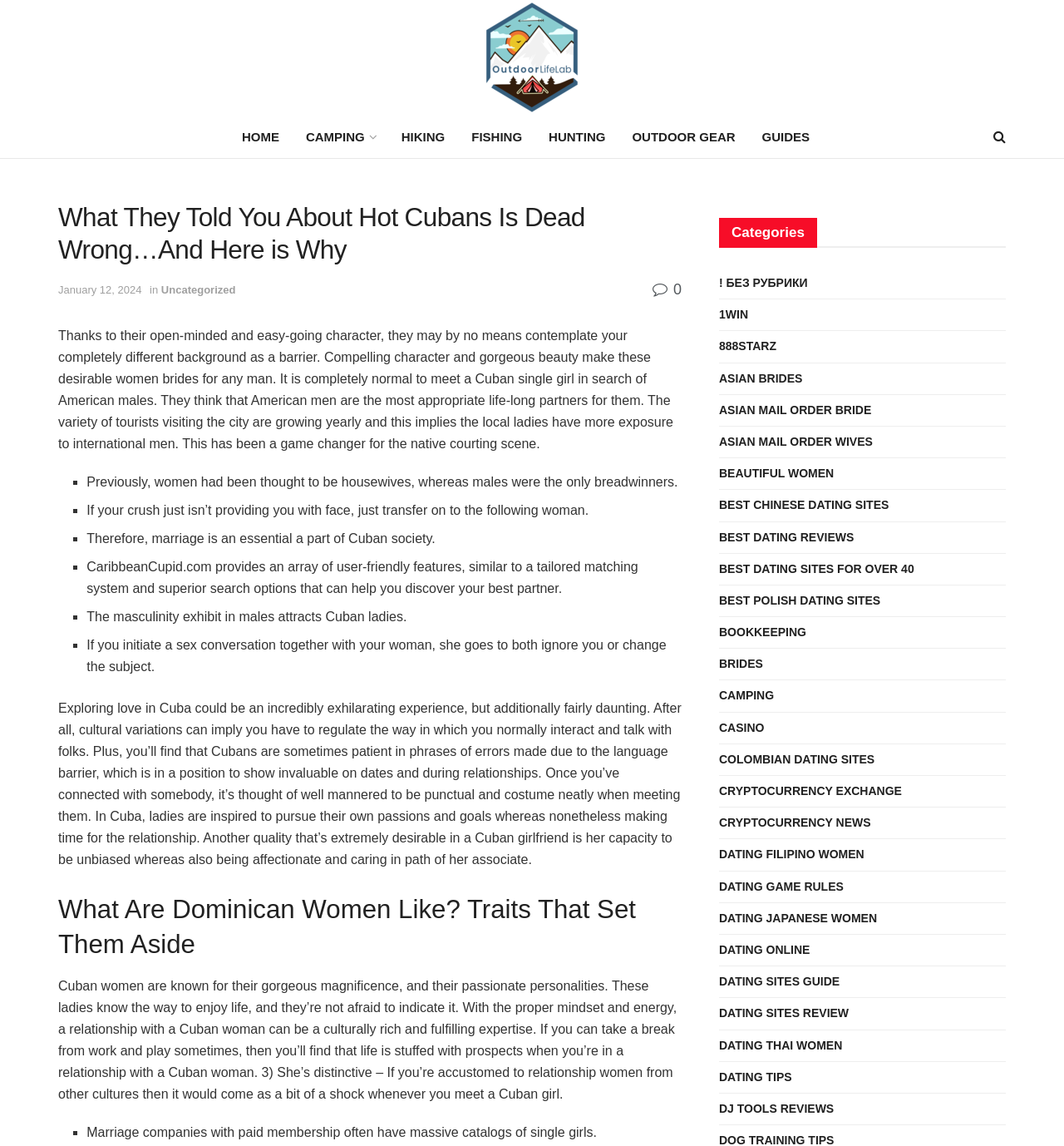Elaborate on the different components and information displayed on the webpage.

This webpage is about dating and relationships, specifically focusing on Cuban women and their characteristics. At the top of the page, there is a navigation menu with links to various sections, including "HOME", "CAMPING", "HIKING", "FISHING", "HUNTING", "OUTDOOR GEAR", "GUIDES", and a search icon.

Below the navigation menu, there is a heading that reads "What They Told You About Hot Cubans Is Dead Wrong…And Here is Why". Next to this heading, there are links to "January 12, 2024" and "Uncategorized", indicating the date and category of the article.

The main content of the page is a long article that discusses the characteristics of Cuban women, including their open-minded and easy-going nature, their beauty, and their desire for American men. The article also provides tips and advice for dating Cuban women, including being punctual and dressing neatly.

The article is divided into sections, each with a heading and a list of bullet points. The sections cover topics such as the cultural differences between Cubans and Americans, the importance of marriage in Cuban society, and the characteristics that make Cuban women desirable partners.

Throughout the article, there are links to other related articles and websites, including dating sites and reviews. At the bottom of the page, there is a list of categories, including "ASIAN BRIDES", "BEAUTIFUL WOMEN", "BEST CHINESE DATING SITES", and "DATING TIPS", among others.